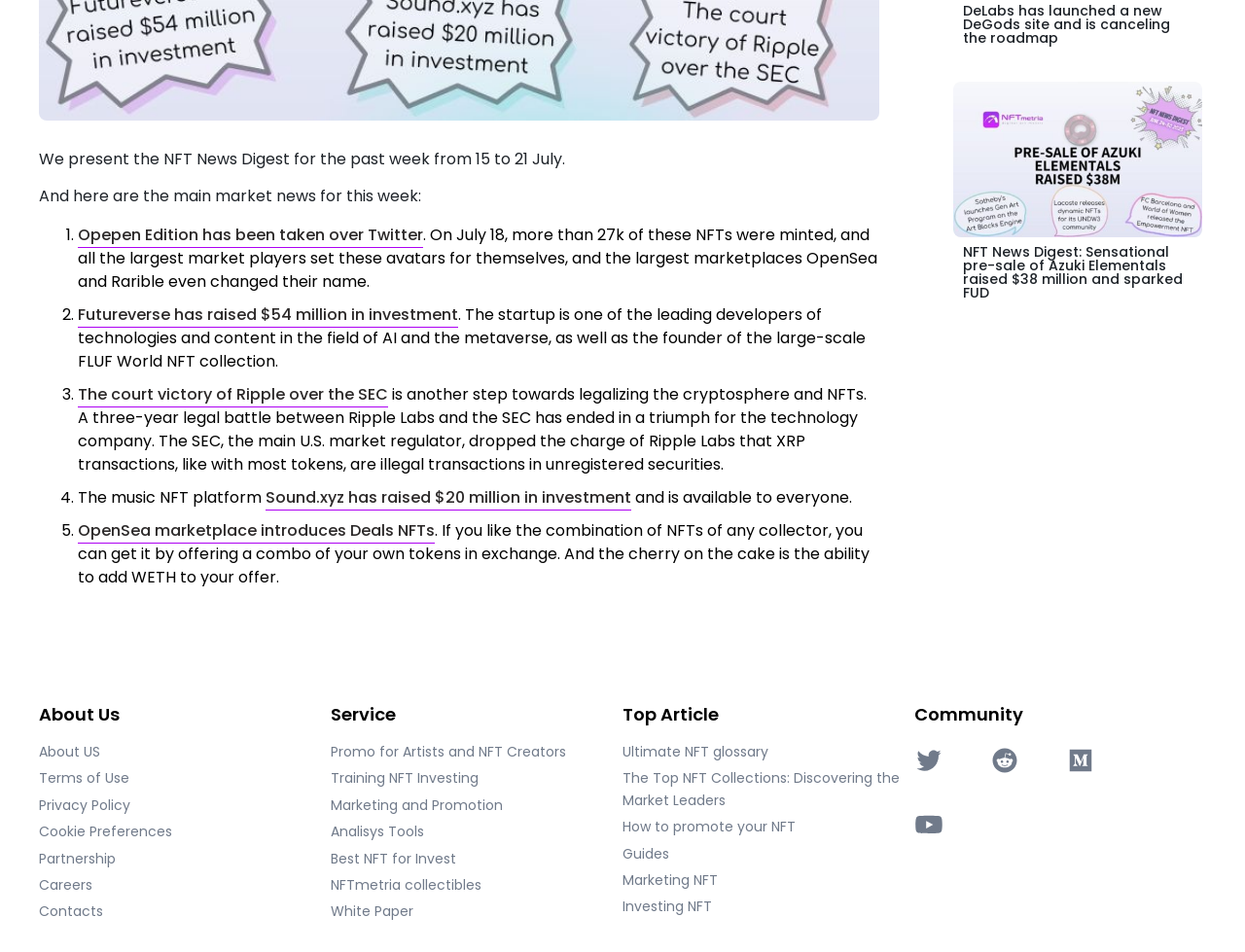Locate the bounding box of the UI element based on this description: "Marketing and Promotion". Provide four float numbers between 0 and 1 as [left, top, right, bottom].

[0.266, 0.835, 0.404, 0.856]